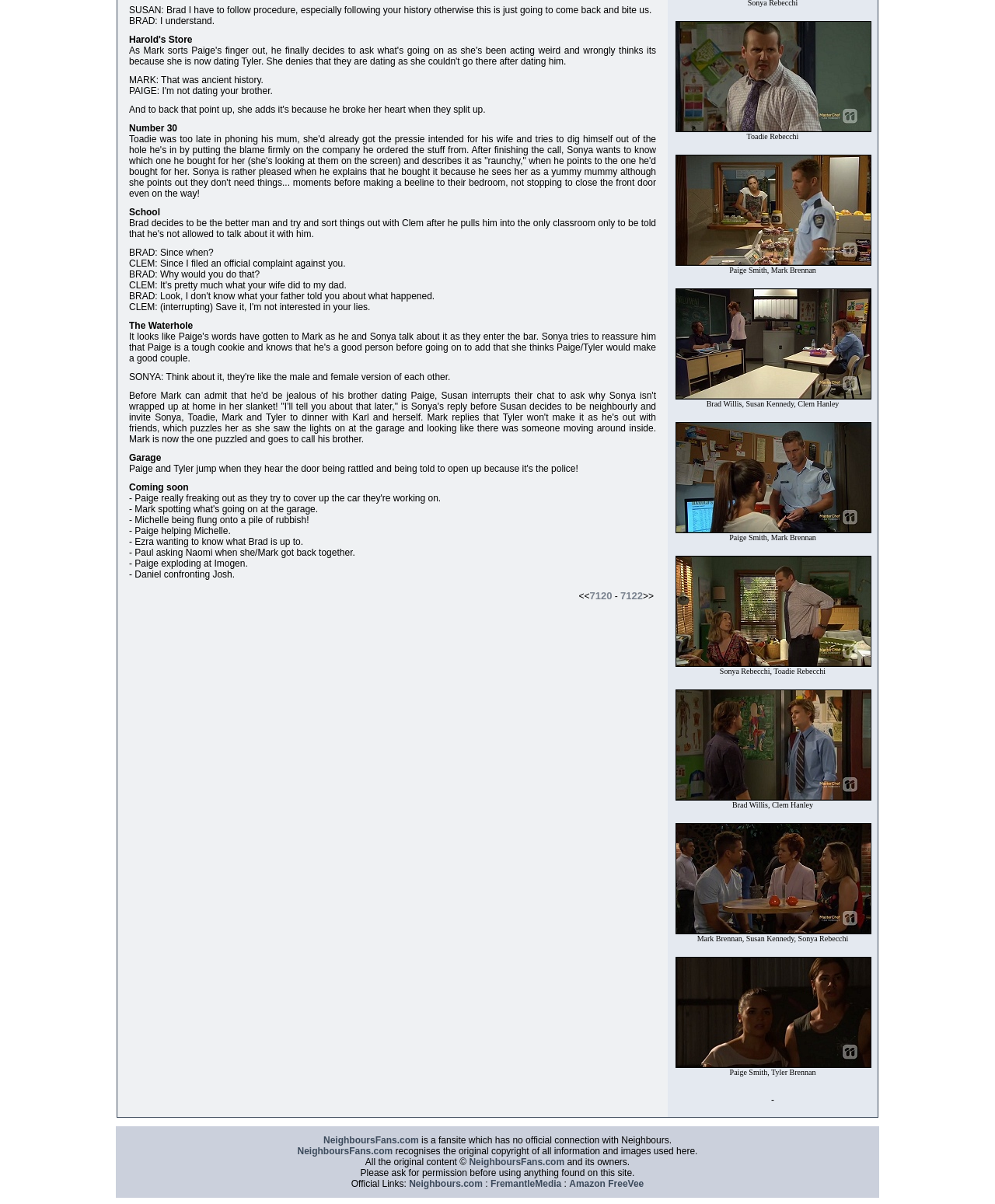What is the location where Mark and Tyler are supposed to be?
Using the visual information, respond with a single word or phrase.

The garage